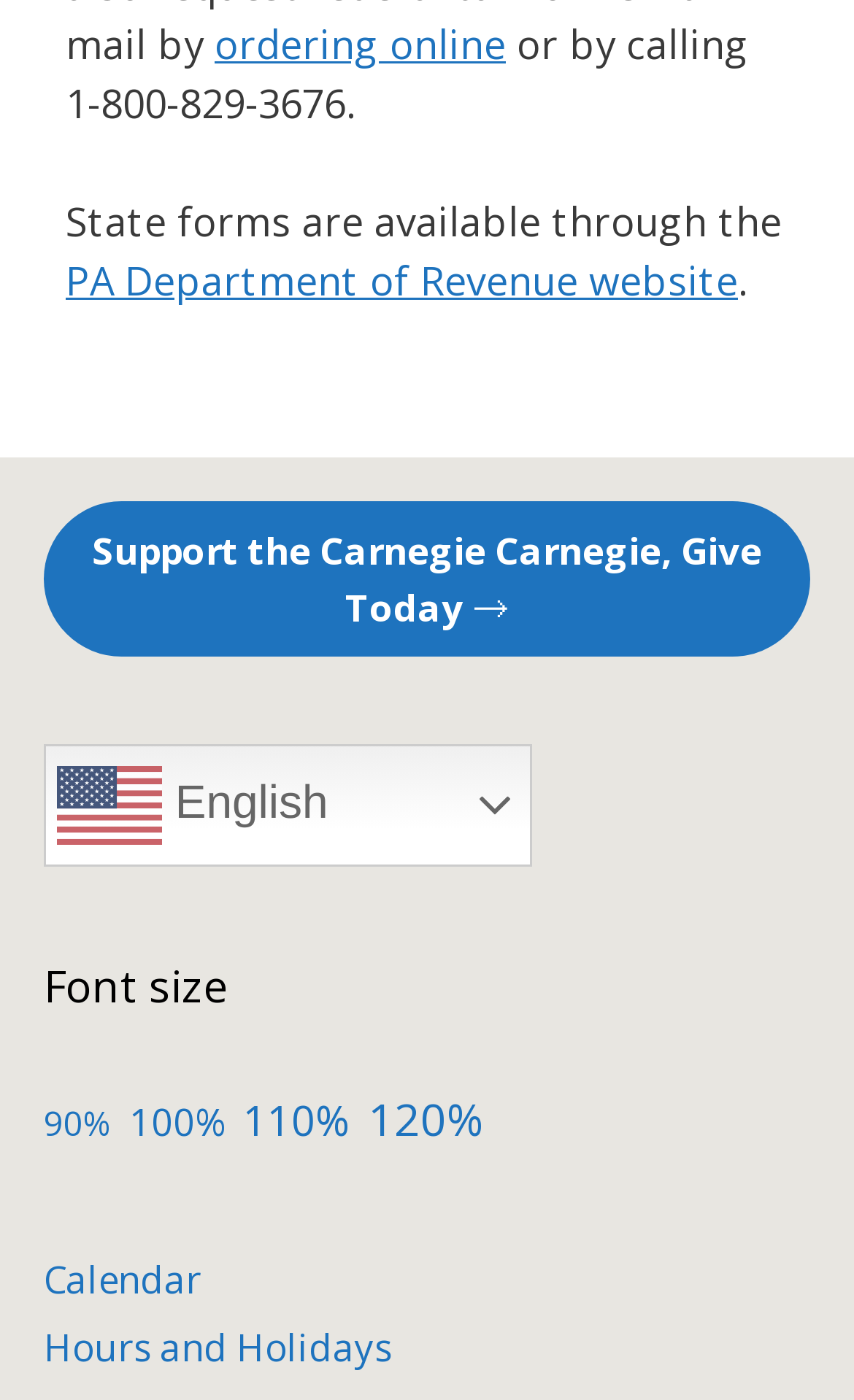Bounding box coordinates should be provided in the format (top-left x, top-left y, bottom-right x, bottom-right y) with all values between 0 and 1. Identify the bounding box for this UI element: PA Department of Revenue website

[0.077, 0.182, 0.864, 0.22]